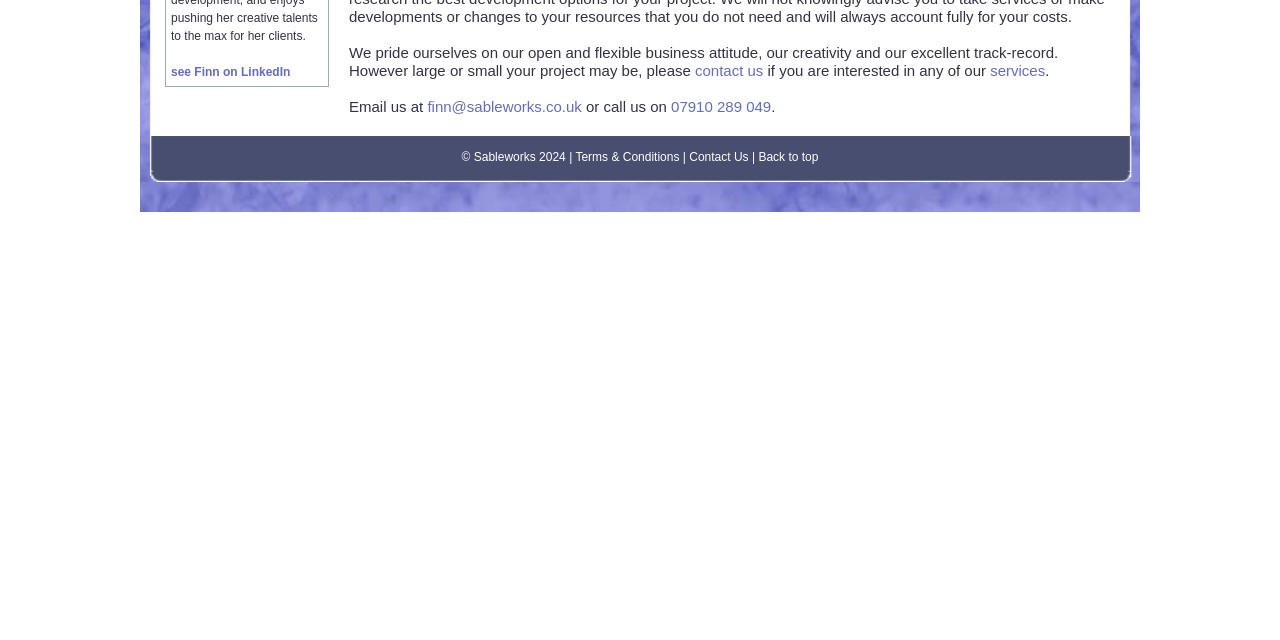Determine the bounding box coordinates in the format (top-left x, top-left y, bottom-right x, bottom-right y). Ensure all values are floating point numbers between 0 and 1. Identify the bounding box of the UI element described by: Back to top

[0.593, 0.235, 0.639, 0.257]